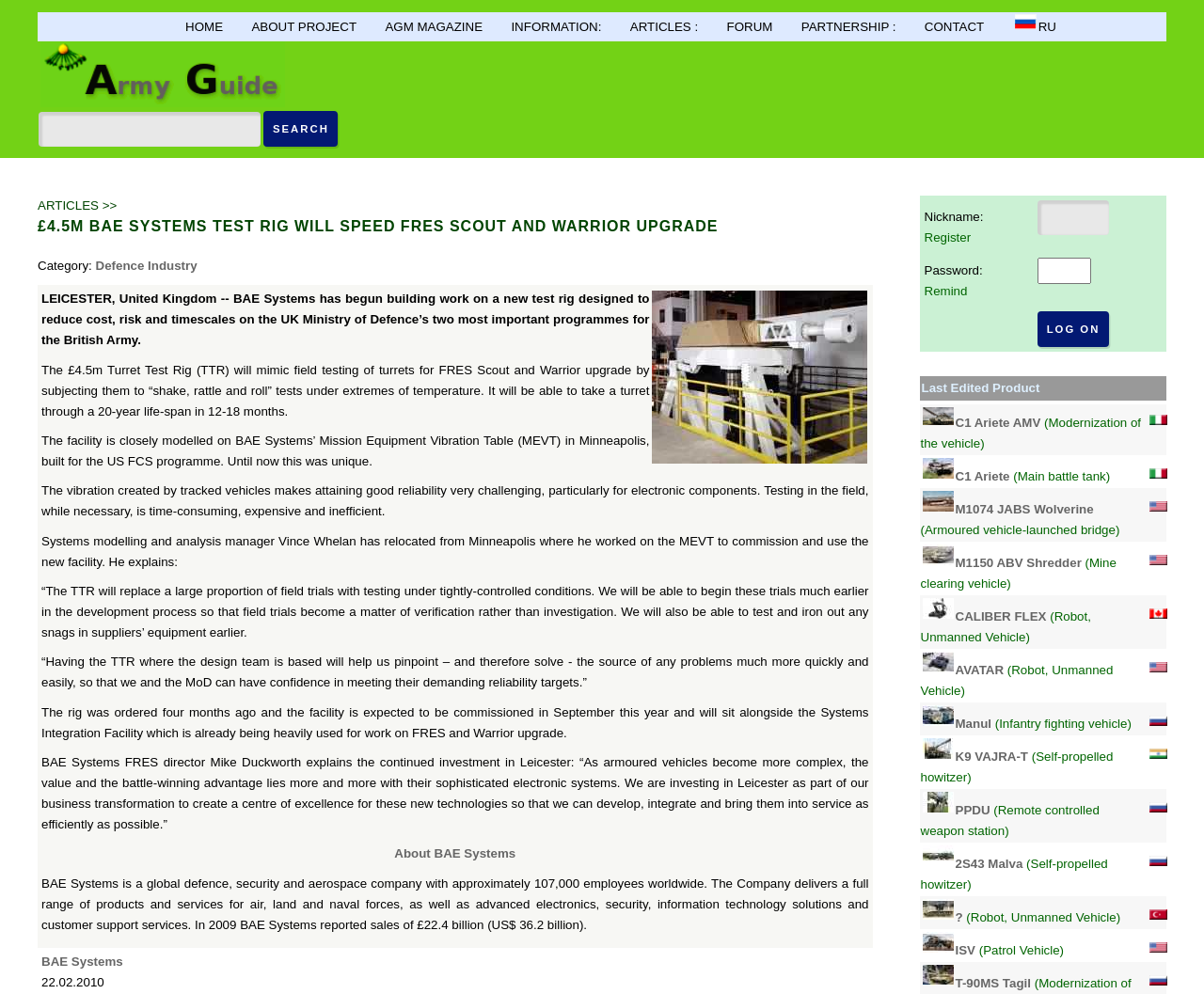What is the name of the test rig being built by BAE Systems?
Observe the image and answer the question with a one-word or short phrase response.

Turret Test Rig